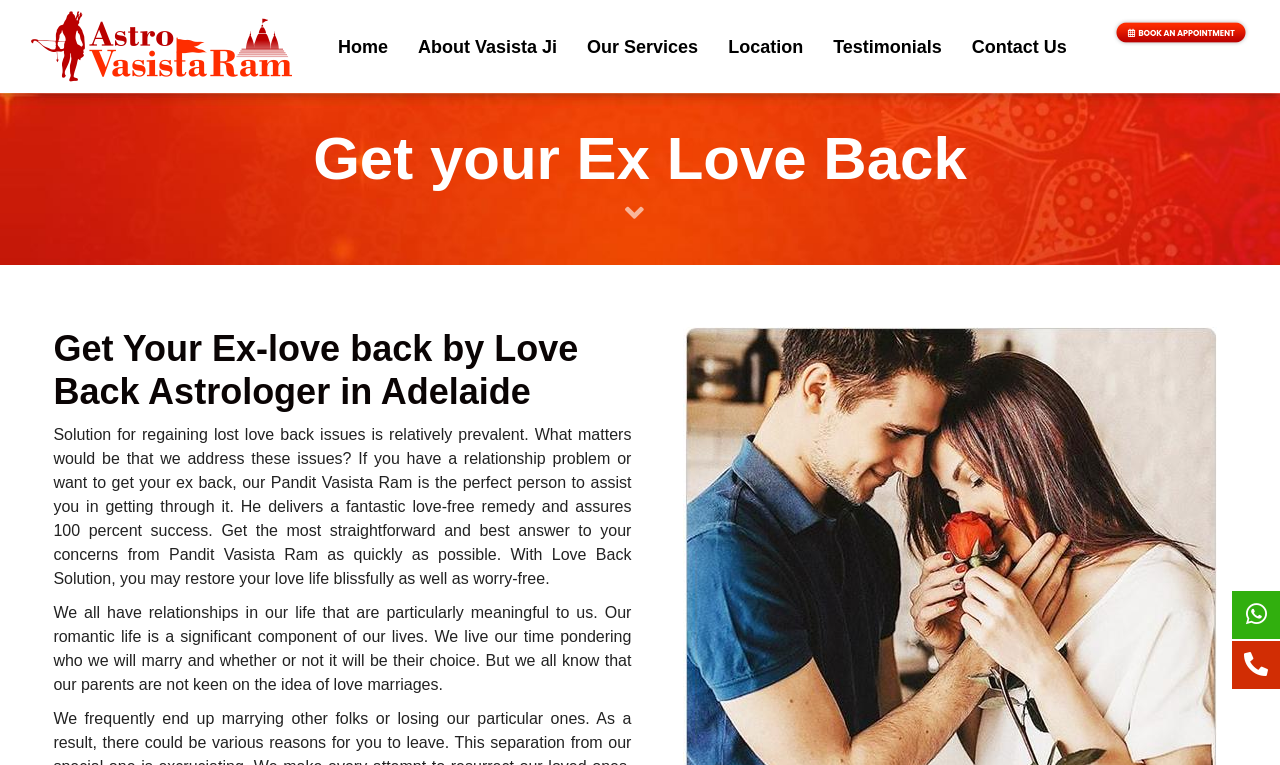Determine the bounding box for the UI element described here: "Testimonials".

[0.639, 0.0, 0.748, 0.122]